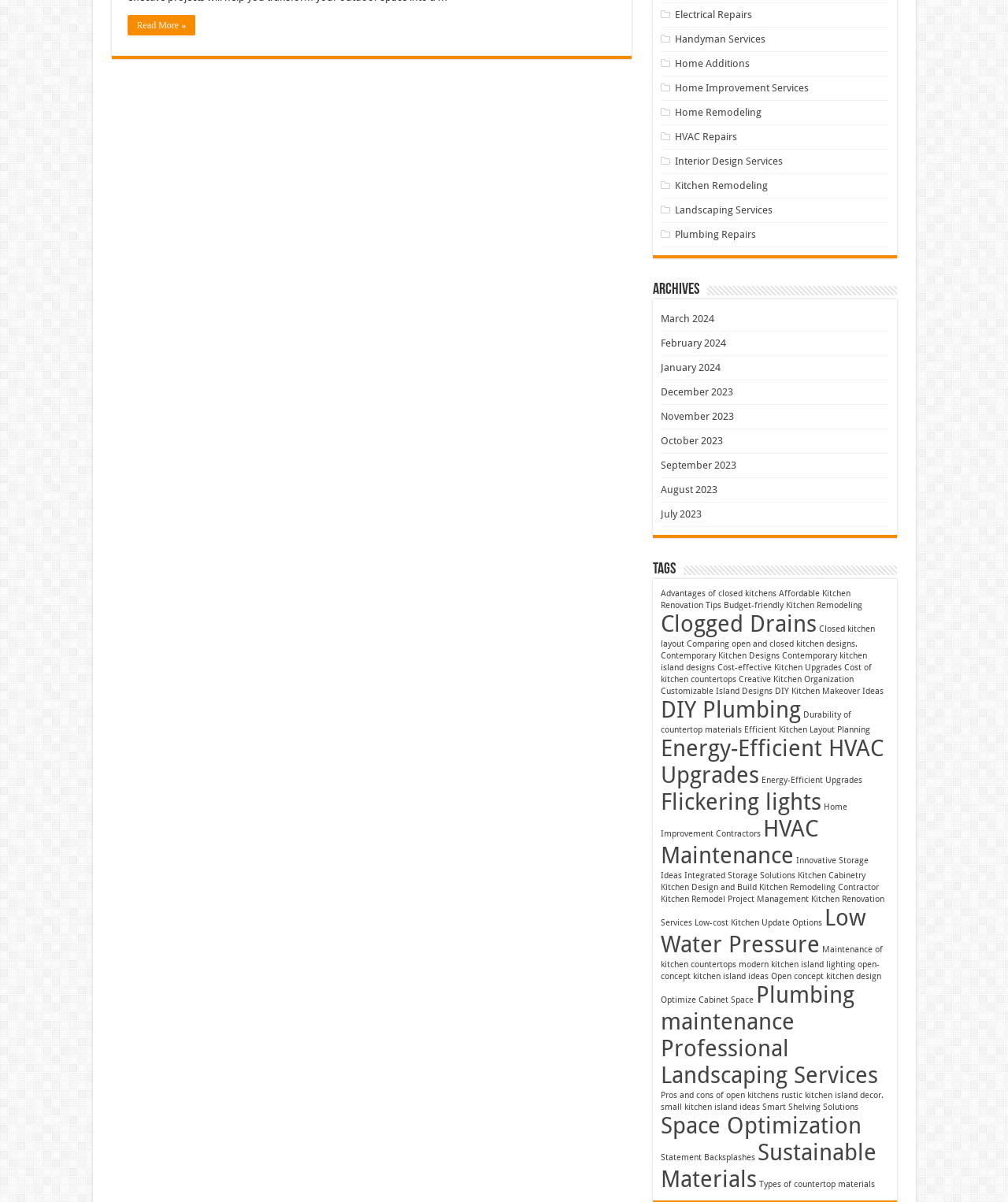Based on the description "Home Additions", find the bounding box of the specified UI element.

[0.67, 0.048, 0.744, 0.058]